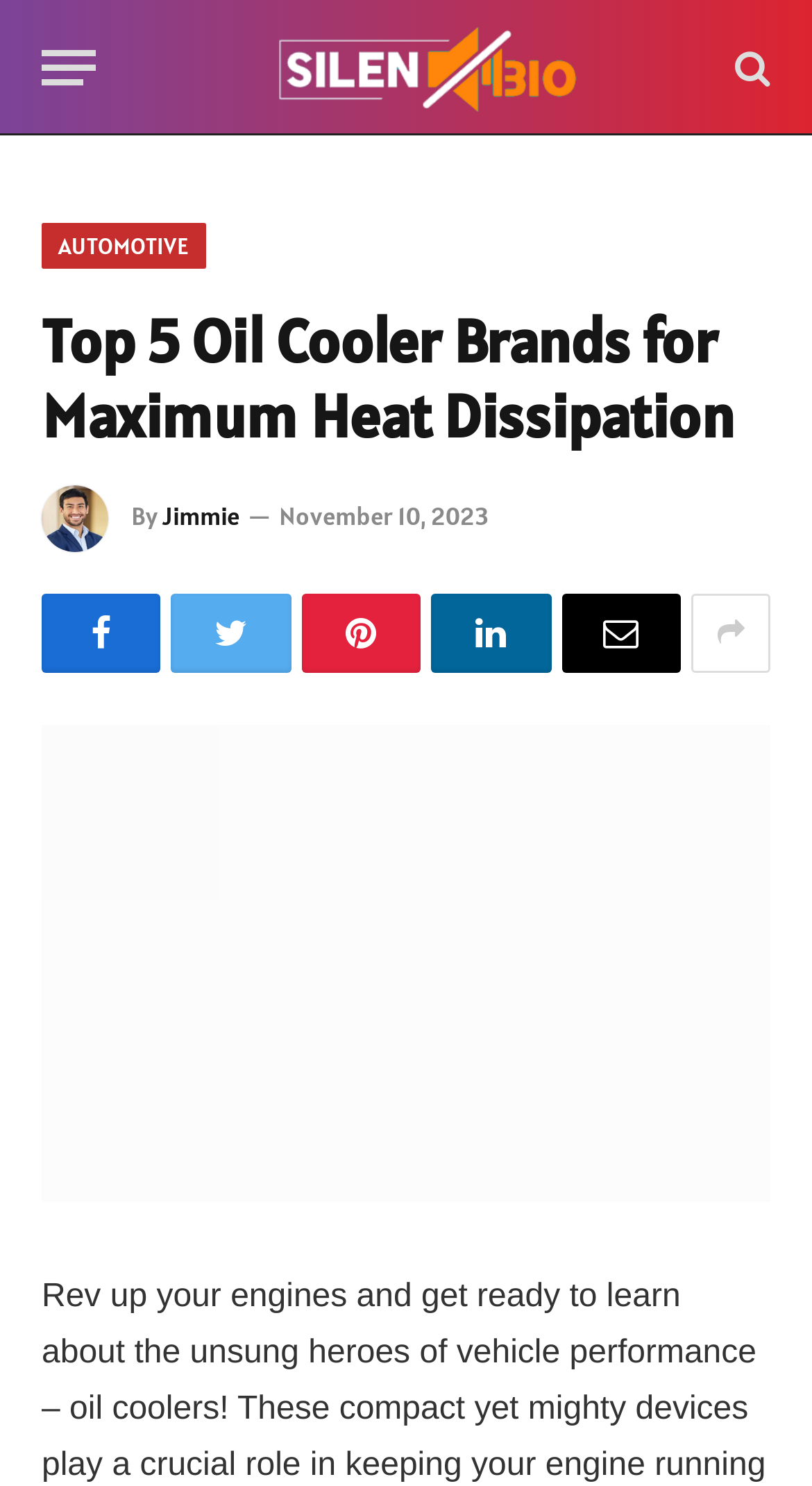Determine the bounding box coordinates of the element that should be clicked to execute the following command: "Visit SilentBio website".

[0.195, 0.0, 0.856, 0.091]